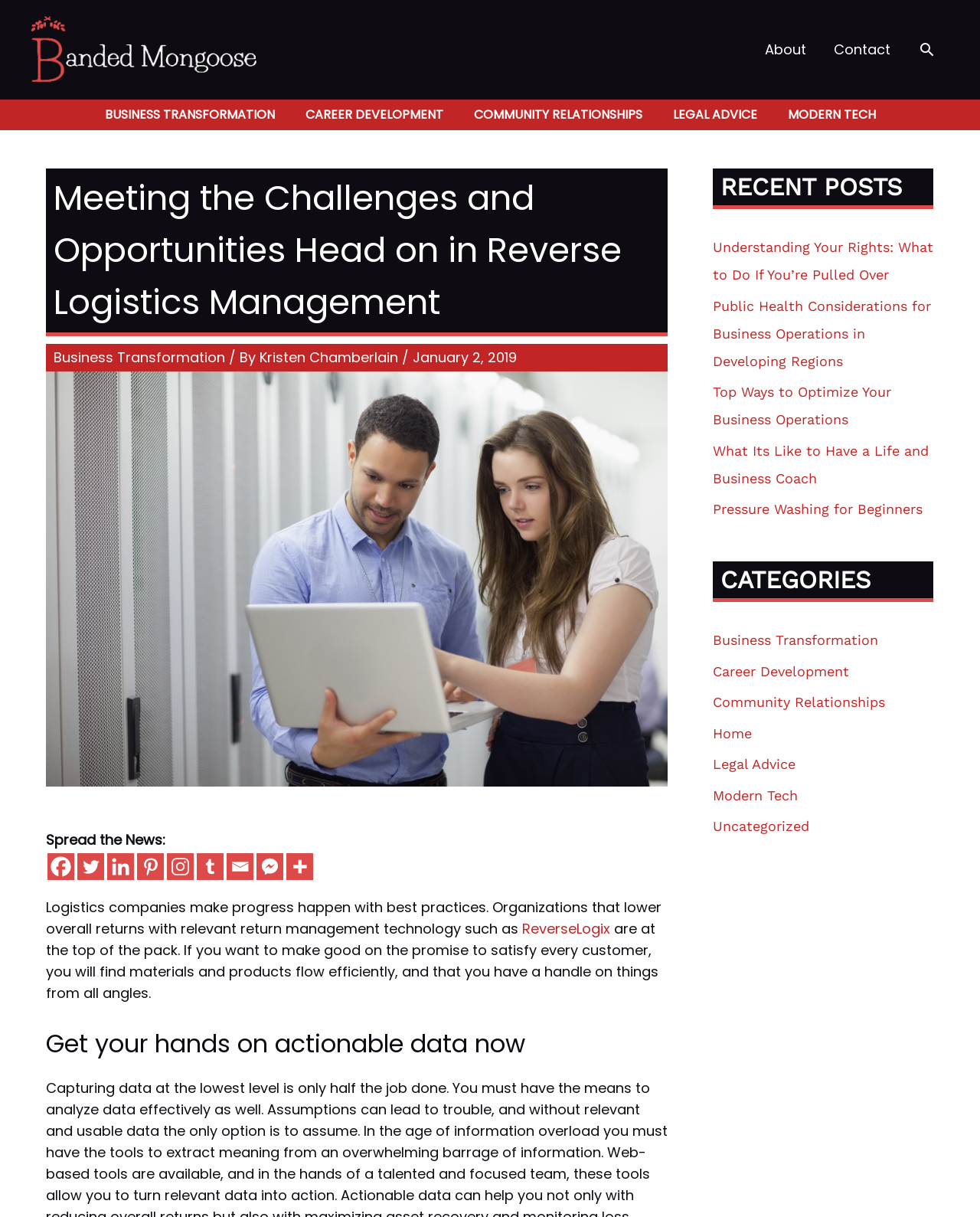Specify the bounding box coordinates of the area to click in order to follow the given instruction: "Read the 'Meeting the Challenges and Opportunities Head on in Reverse Logistics Management' article."

[0.047, 0.138, 0.681, 0.276]